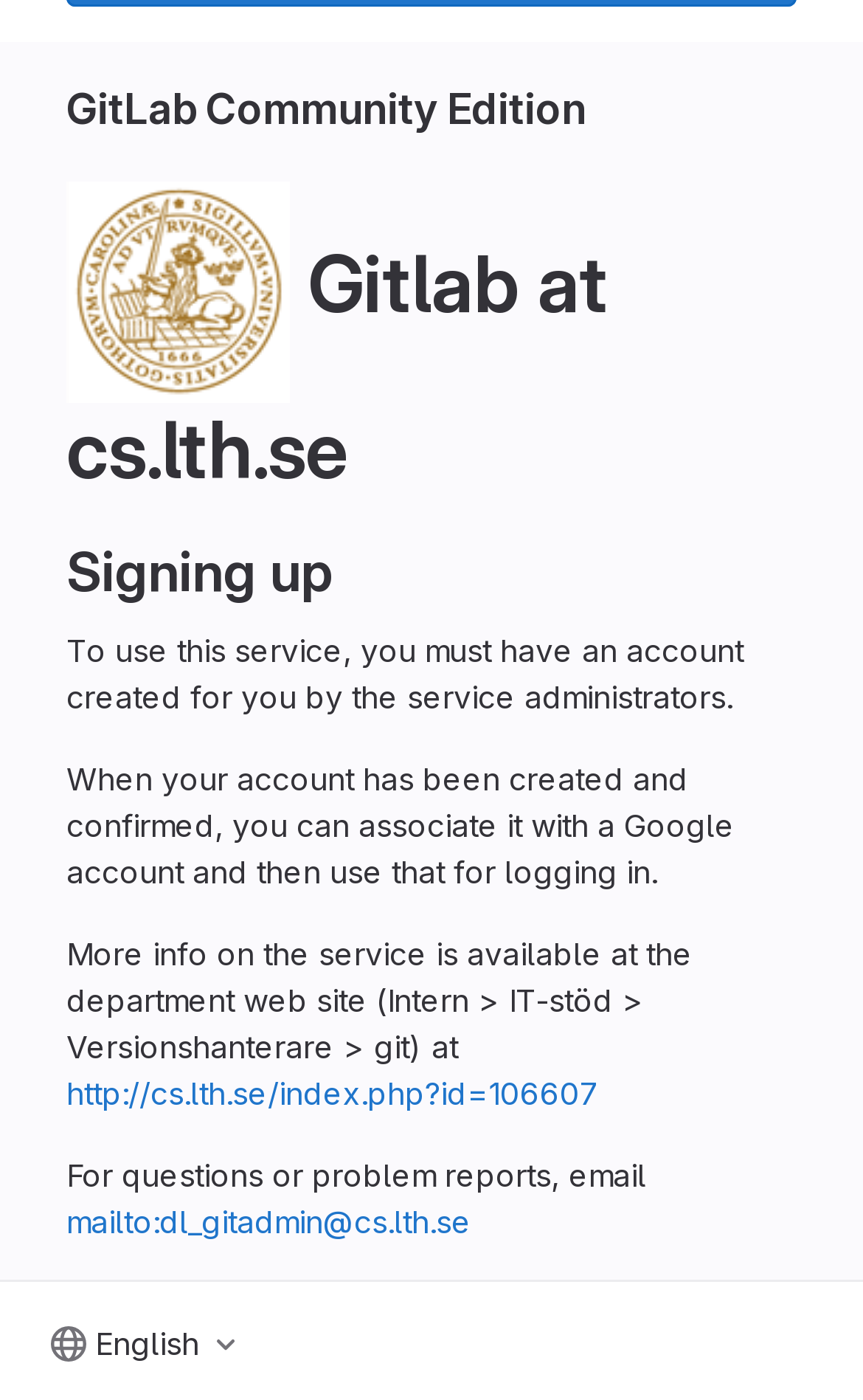Using floating point numbers between 0 and 1, provide the bounding box coordinates in the format (top-left x, top-left y, bottom-right x, bottom-right y). Locate the UI element described here: English

[0.038, 0.941, 0.292, 0.979]